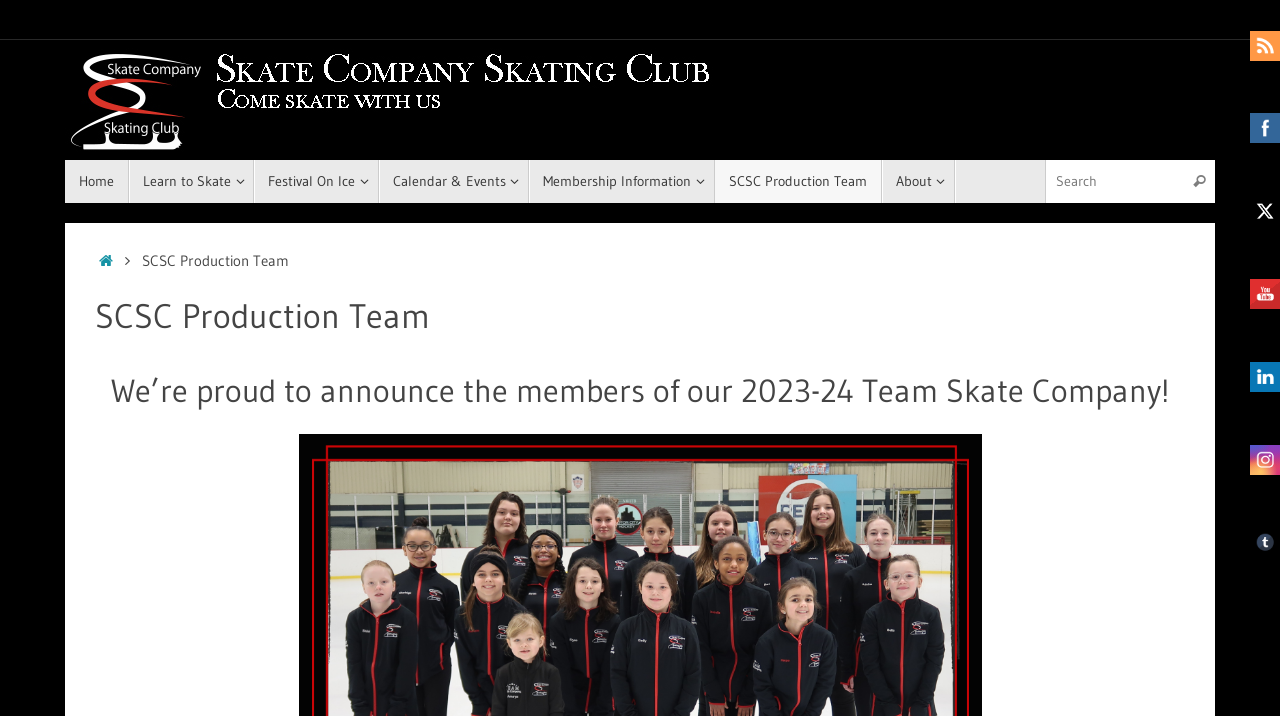Identify the bounding box coordinates of the region that needs to be clicked to carry out this instruction: "go to home page". Provide these coordinates as four float numbers ranging from 0 to 1, i.e., [left, top, right, bottom].

[0.051, 0.223, 0.101, 0.284]